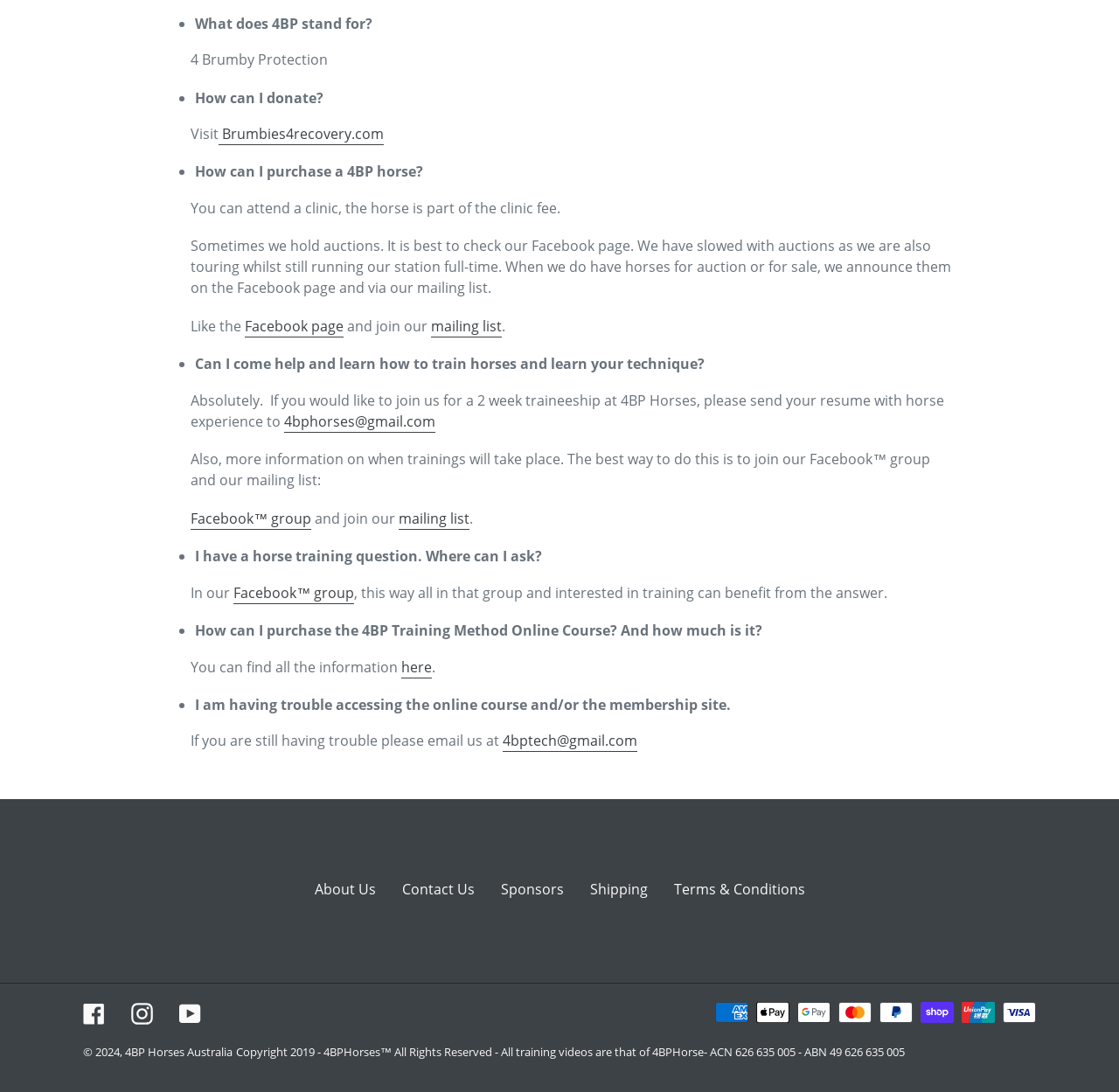Please give the bounding box coordinates of the area that should be clicked to fulfill the following instruction: "Click on 'Home'". The coordinates should be in the format of four float numbers from 0 to 1, i.e., [left, top, right, bottom].

None